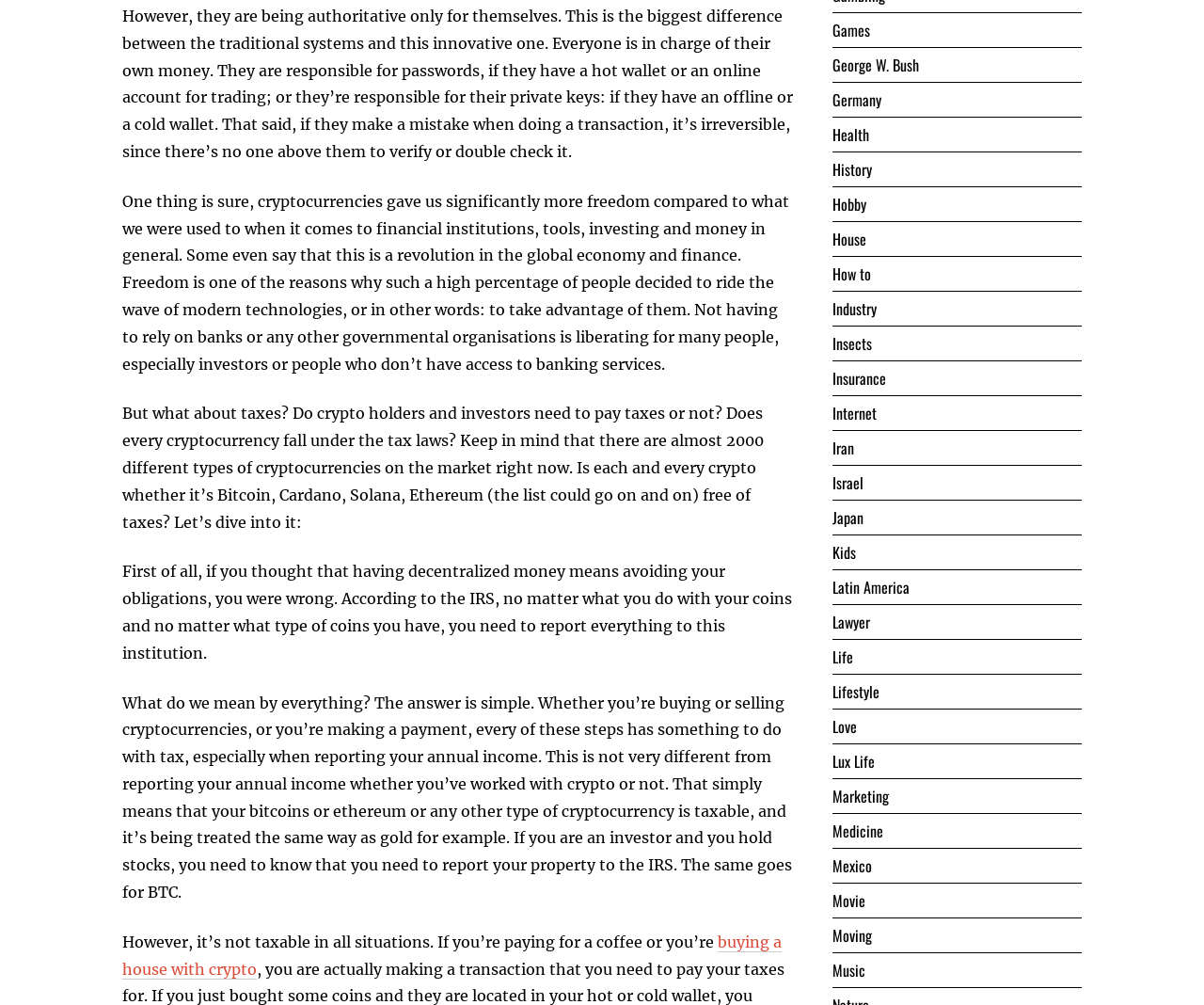Can you specify the bounding box coordinates of the area that needs to be clicked to fulfill the following instruction: "read about 'Insurance'"?

[0.691, 0.365, 0.736, 0.388]